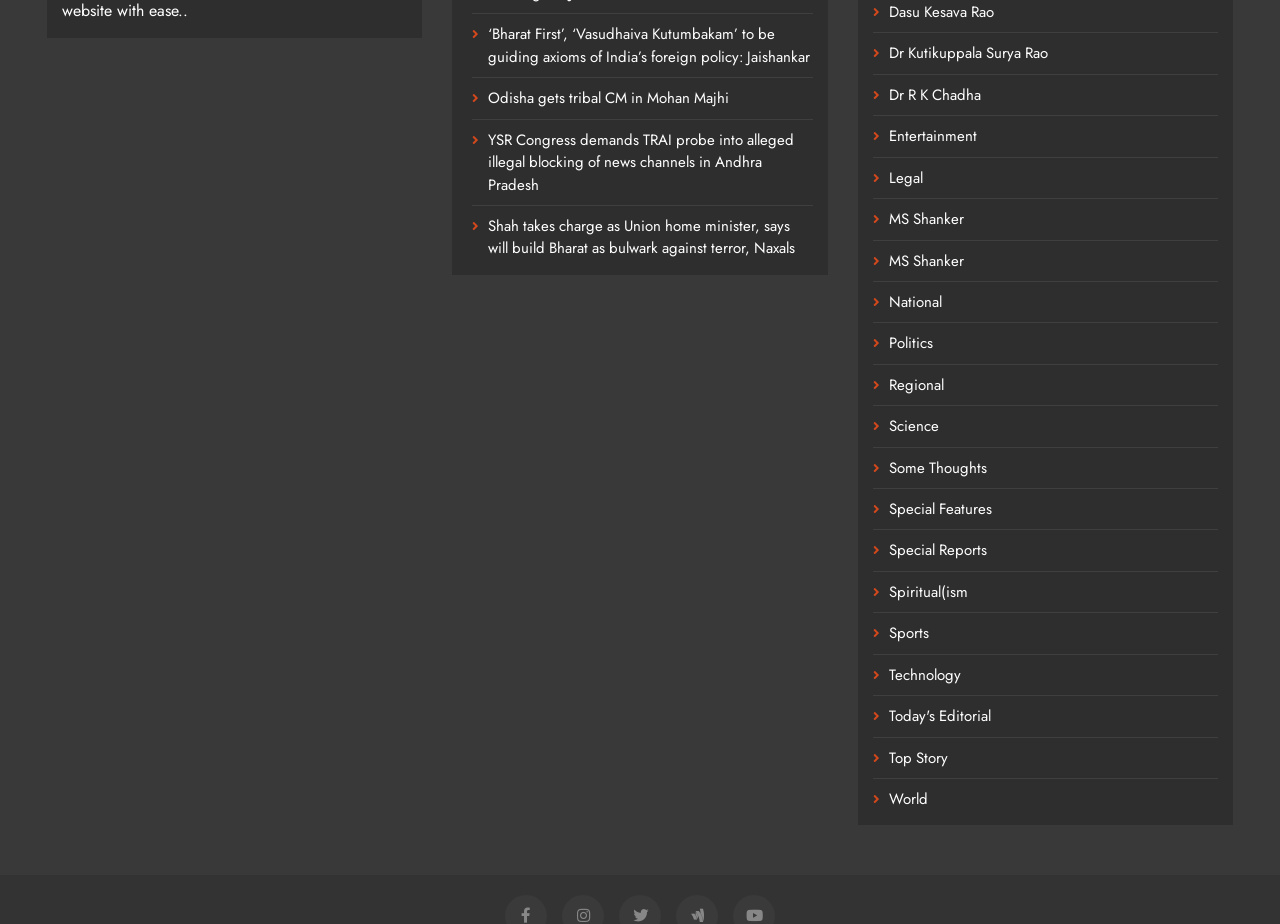Identify the bounding box coordinates for the element you need to click to achieve the following task: "Check out Top Story". Provide the bounding box coordinates as four float numbers between 0 and 1, in the form [left, top, right, bottom].

[0.694, 0.808, 0.74, 0.832]